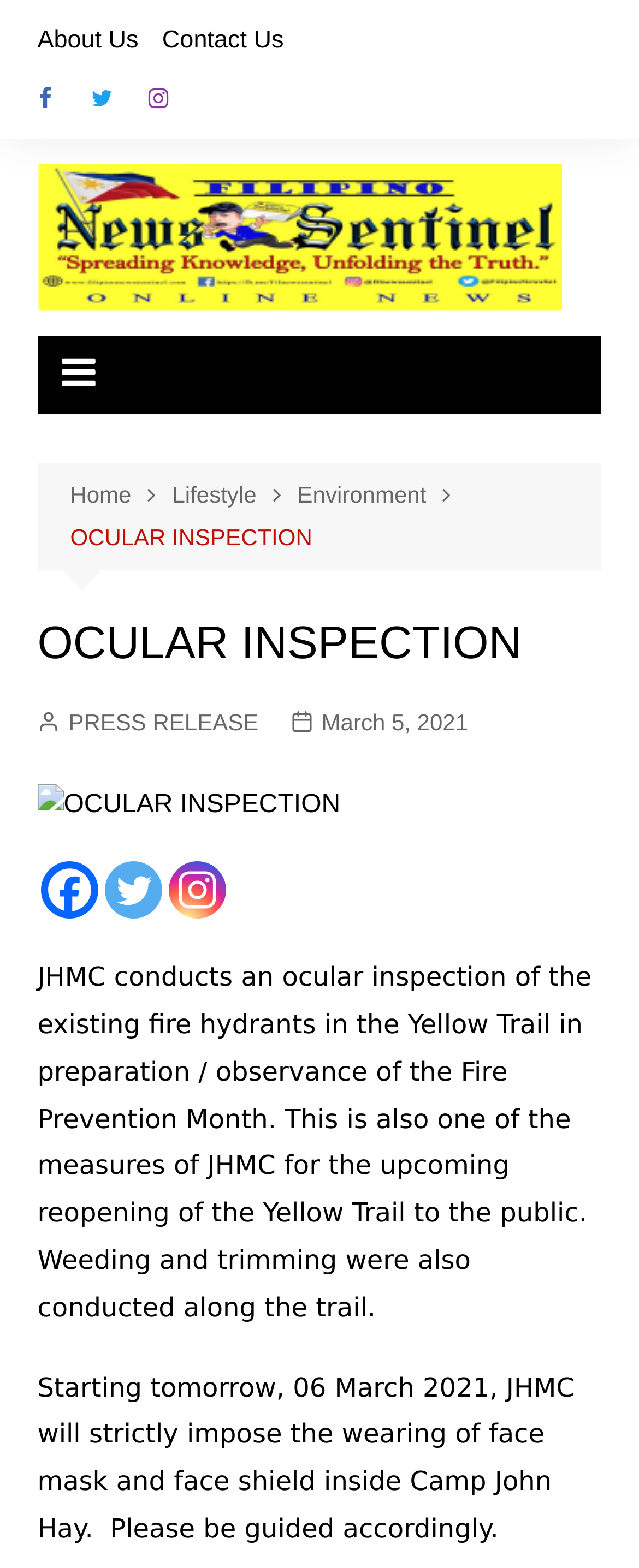Given the description "March 5, 2021", provide the bounding box coordinates of the corresponding UI element.

[0.454, 0.449, 0.733, 0.472]